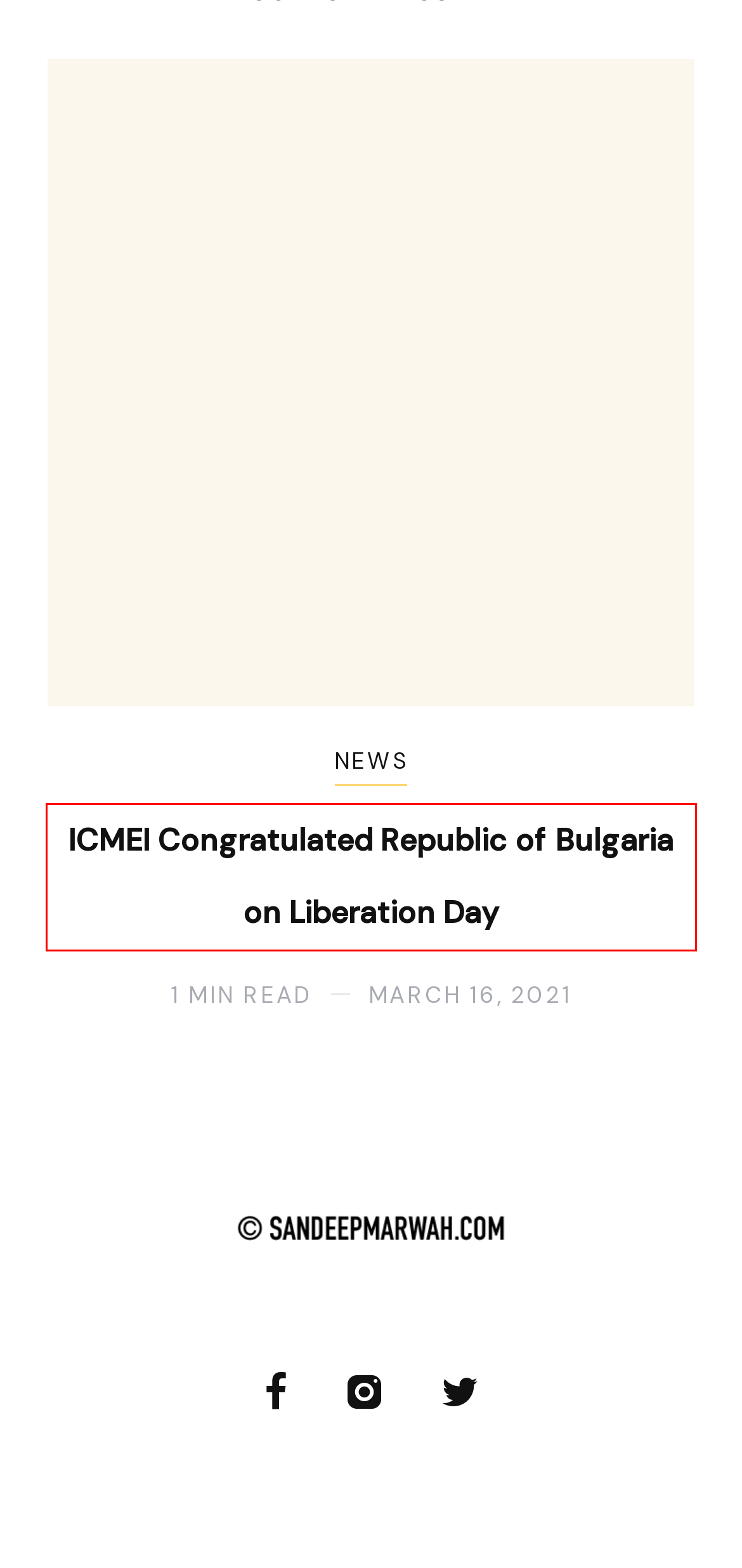You are given a screenshot of a webpage with a red bounding box around an element. Choose the most fitting webpage description for the page that appears after clicking the element within the red bounding box. Here are the candidates:
A. ICMEI Congratulated Ambassador of Uzbekistan on Independence Day - Sandeep Marwah
B. International Day of Happiness Celebrated at ICMEI - Sandeep Marwah
C. Dr. Sandeep Marwah - Sandeep Marwah
D. ICMEI Congratulated Embassy of Portugal on National Day - Sandeep Marwah
E. Indo Comoros Cultural Forum Celebrated Independence Day of Comoros - Sandeep Marwah
F. News Archives - Sandeep Marwah
G. admin, Author at Sandeep Marwah
H. ICMEI Congratulated Republic of Bulgaria on Liberation Day - Sandeep Marwah

H